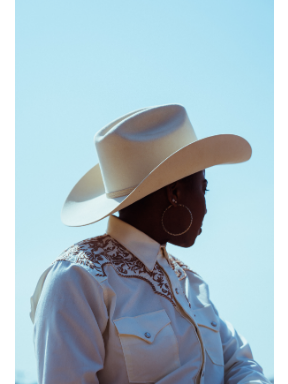What type of shirt is the woman wearing?
Based on the visual, give a brief answer using one word or a short phrase.

White button-up